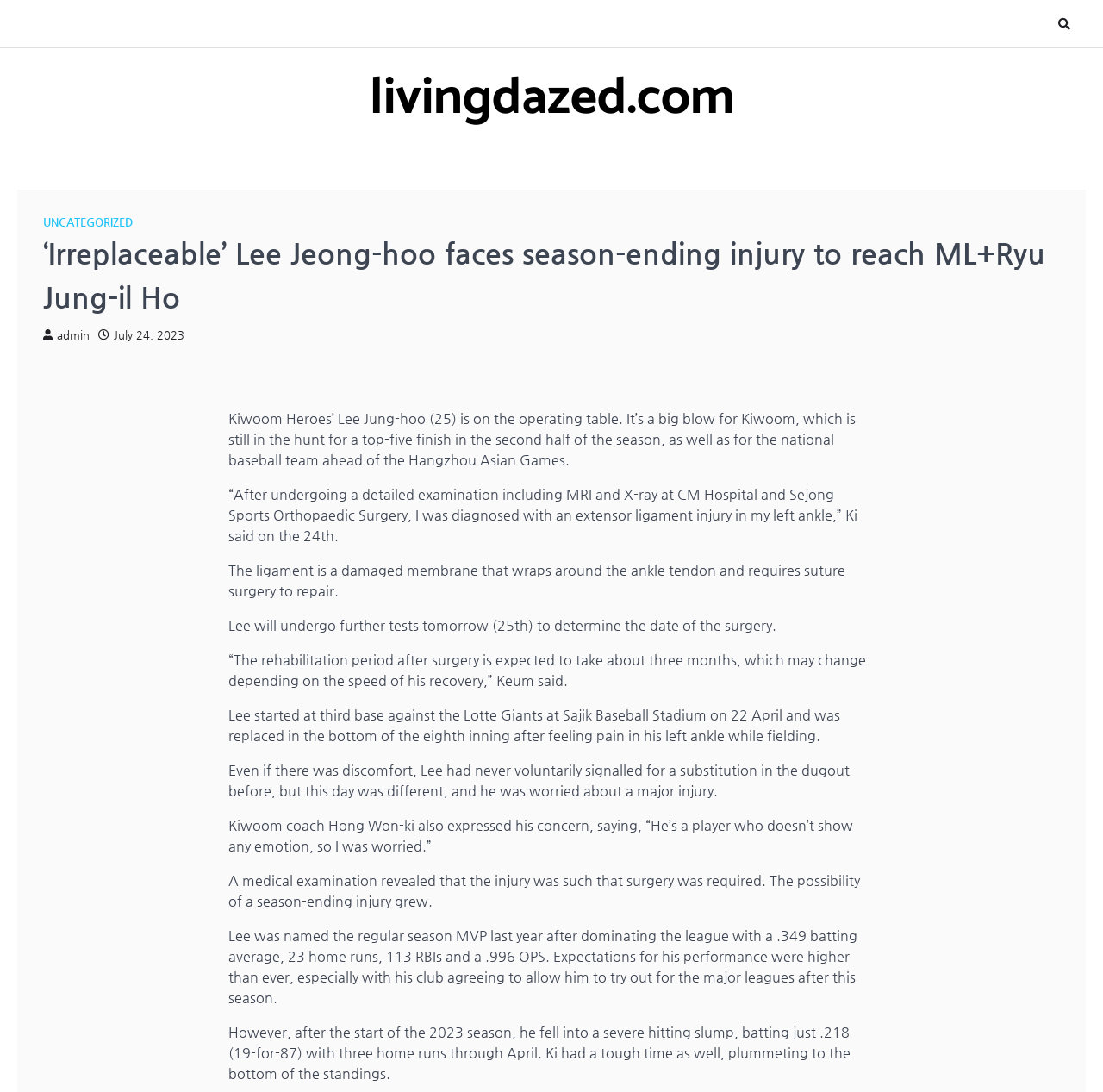Using the description "July 24, 2023July 24, 2023", locate and provide the bounding box of the UI element.

[0.089, 0.301, 0.167, 0.313]